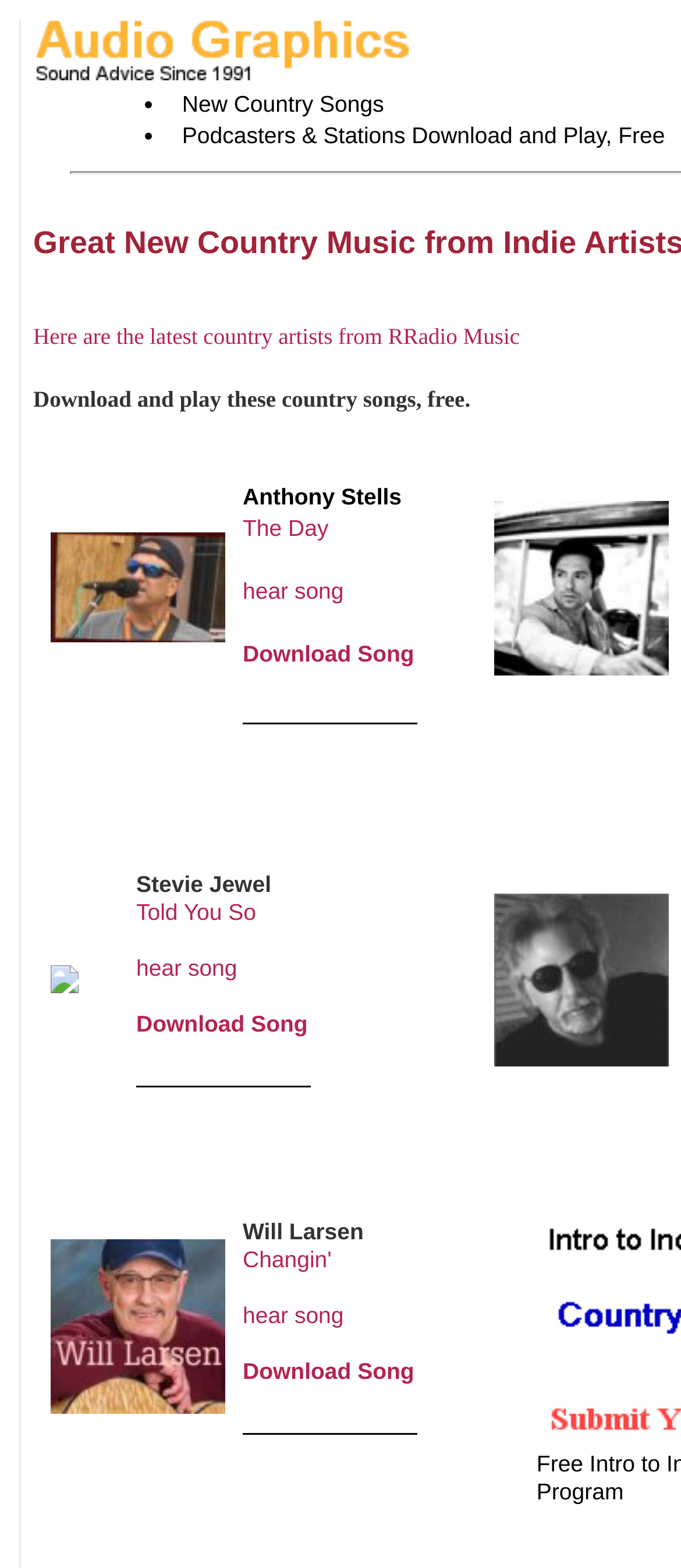Please mark the bounding box coordinates of the area that should be clicked to carry out the instruction: "Listen to the song 'Told You So' by Stevie Jewel".

[0.2, 0.609, 0.348, 0.626]